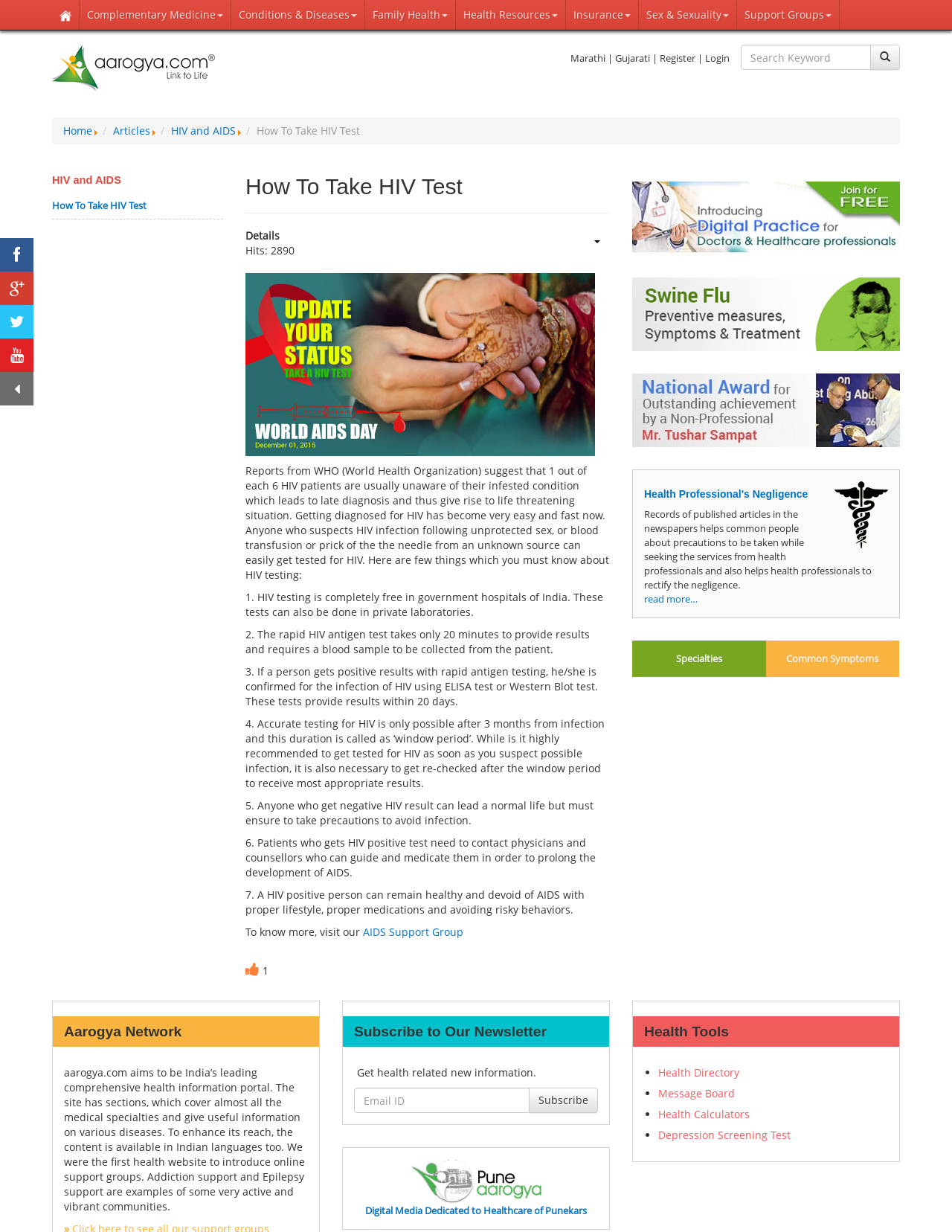Determine the bounding box coordinates of the clickable region to execute the instruction: "visit the 'AIDS Support Group'". The coordinates should be four float numbers between 0 and 1, denoted as [left, top, right, bottom].

[0.381, 0.751, 0.487, 0.762]